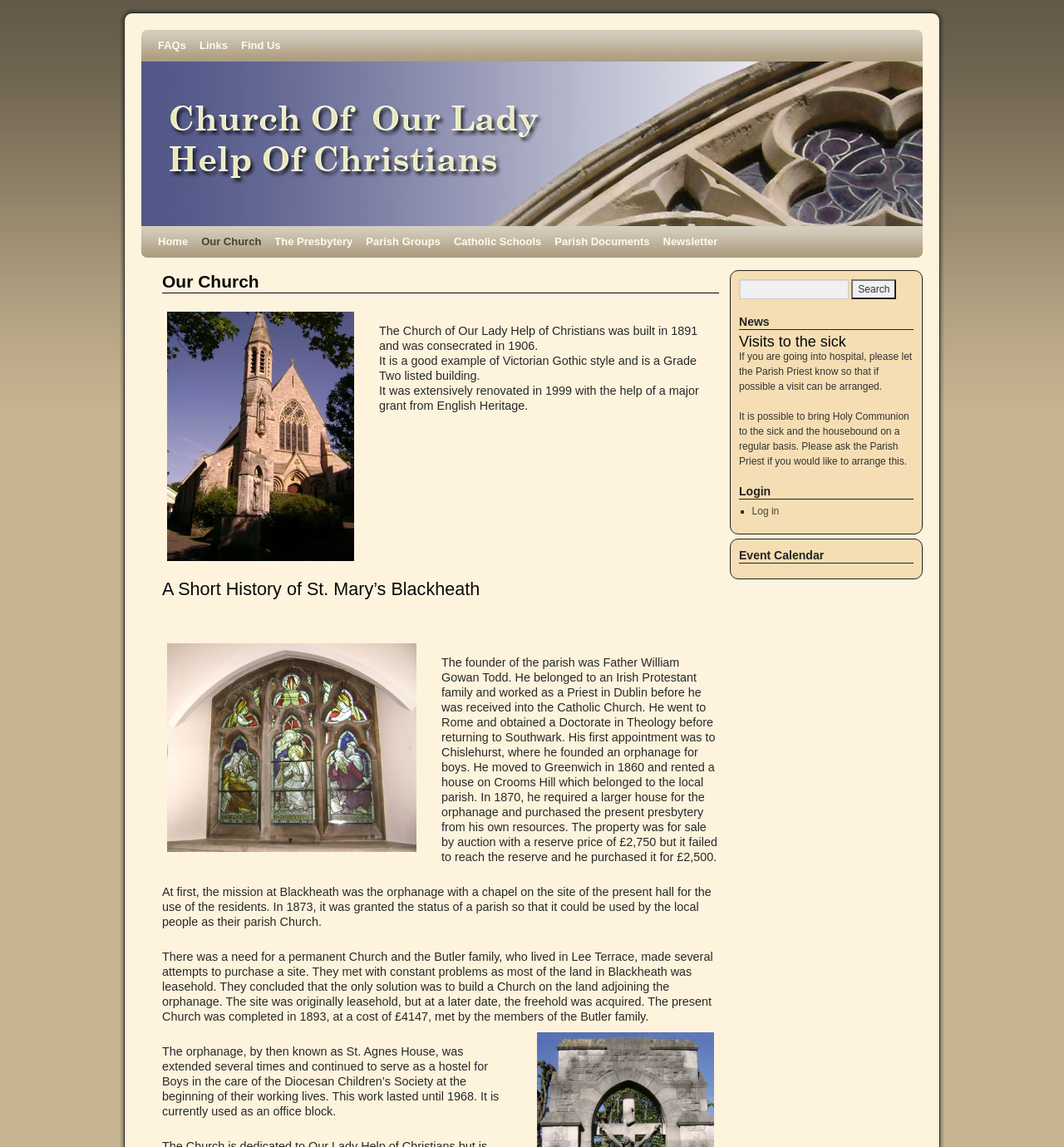Please locate the bounding box coordinates for the element that should be clicked to achieve the following instruction: "Search for something". Ensure the coordinates are given as four float numbers between 0 and 1, i.e., [left, top, right, bottom].

[0.695, 0.243, 0.798, 0.261]